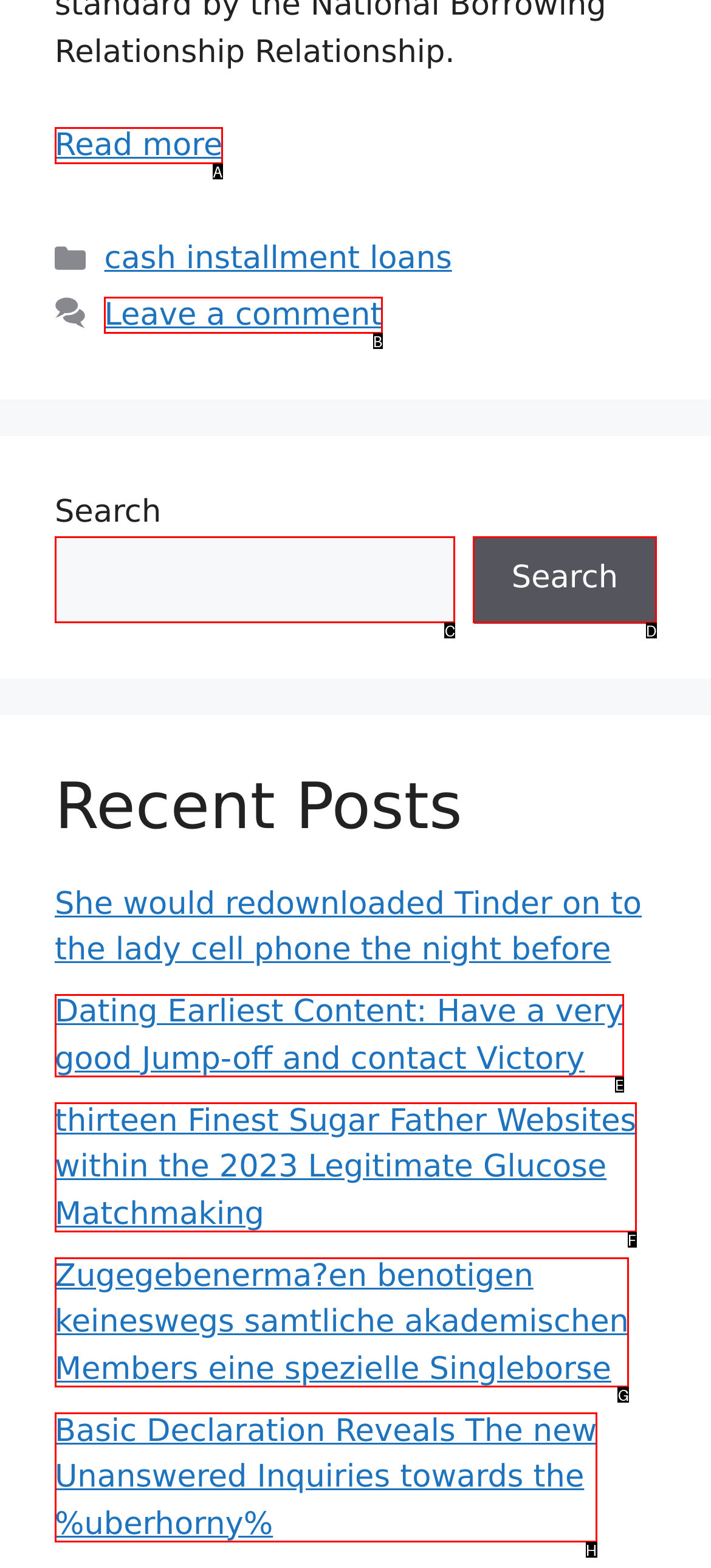Using the description: Read more, find the best-matching HTML element. Indicate your answer with the letter of the chosen option.

A